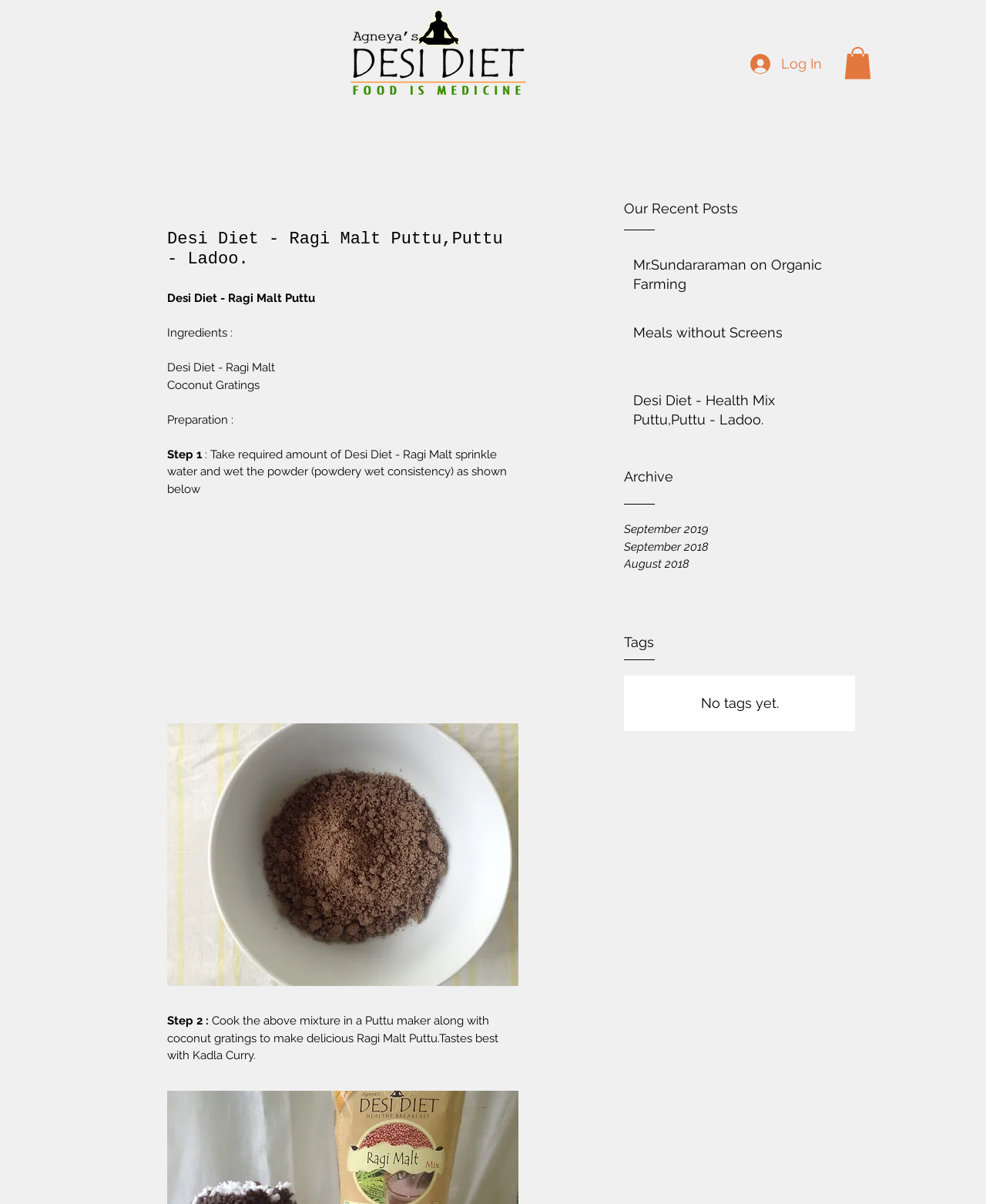Reply to the question with a single word or phrase:
What is the name of the recipe?

Ragi Malt Puttu